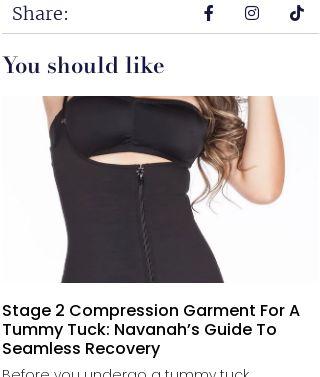Carefully examine the image and provide an in-depth answer to the question: What type of design does the compression garment have?

According to the caption, the compression garment 'showcases a zip design that enhances comfort and support', implying that the garment has a zip design.